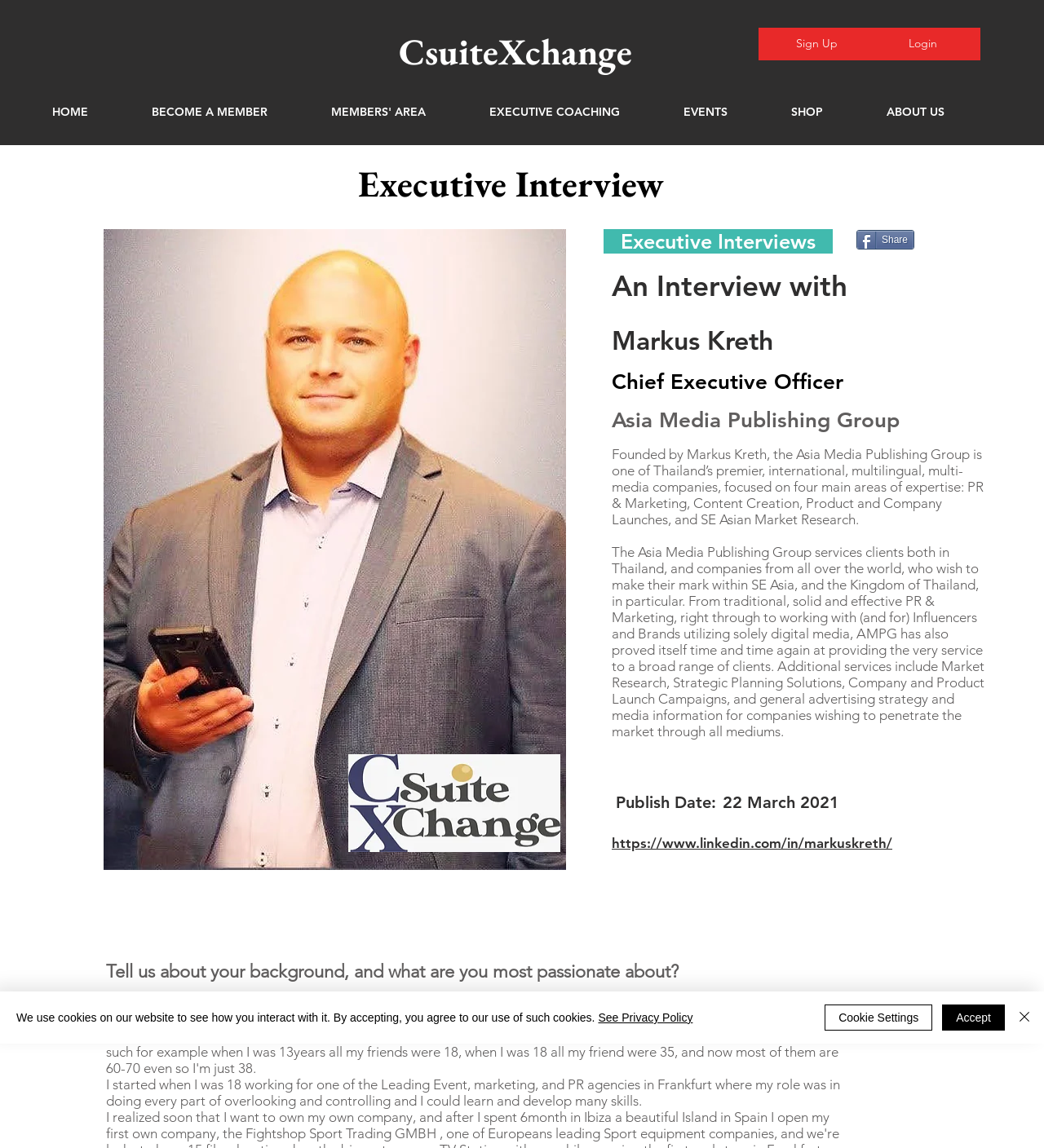Give the bounding box coordinates for the element described by: "HOME".

[0.038, 0.081, 0.134, 0.114]